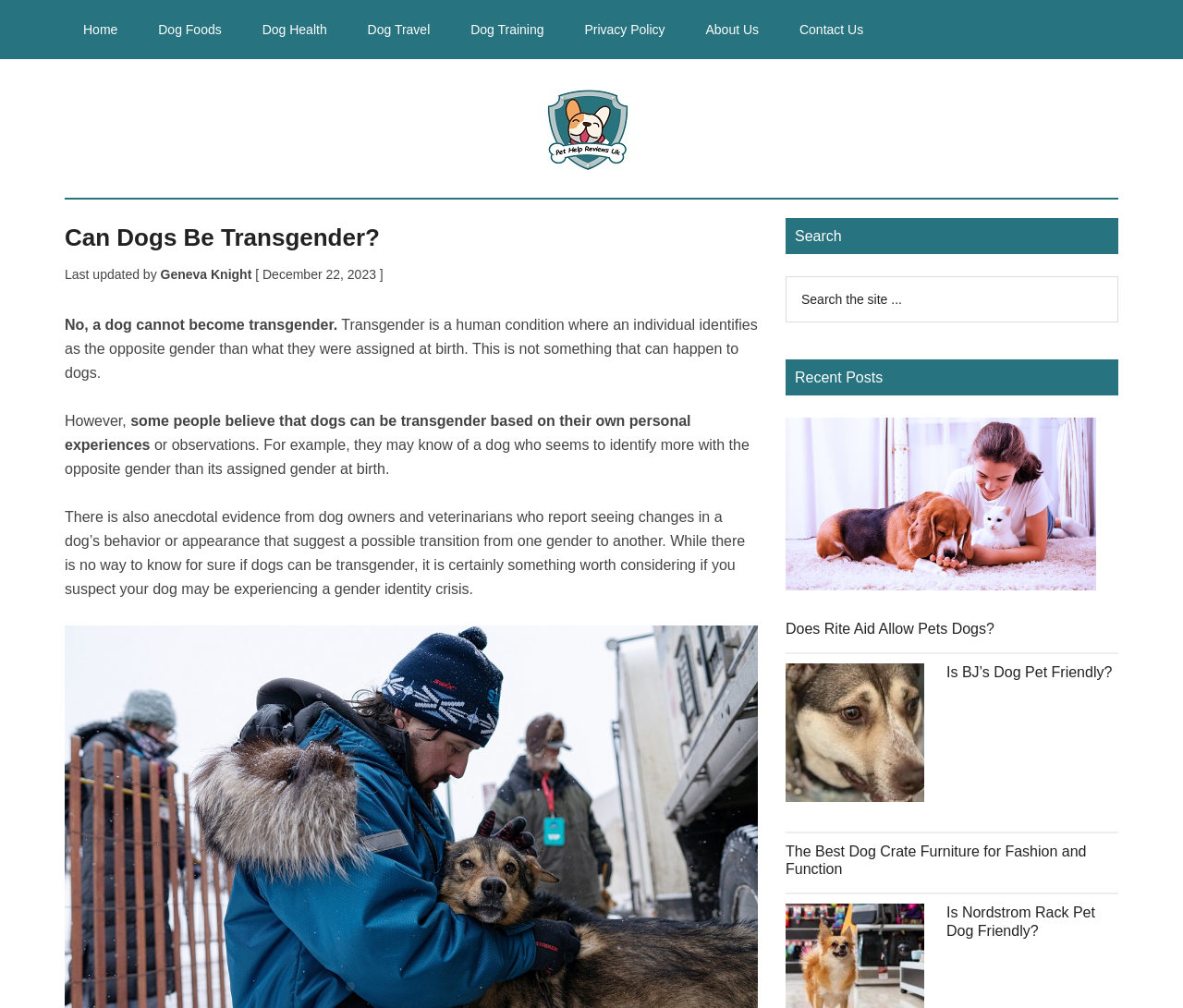Please determine the bounding box coordinates of the element's region to click in order to carry out the following instruction: "Click the 'Home' link". The coordinates should be four float numbers between 0 and 1, i.e., [left, top, right, bottom].

[0.055, 0.0, 0.115, 0.059]